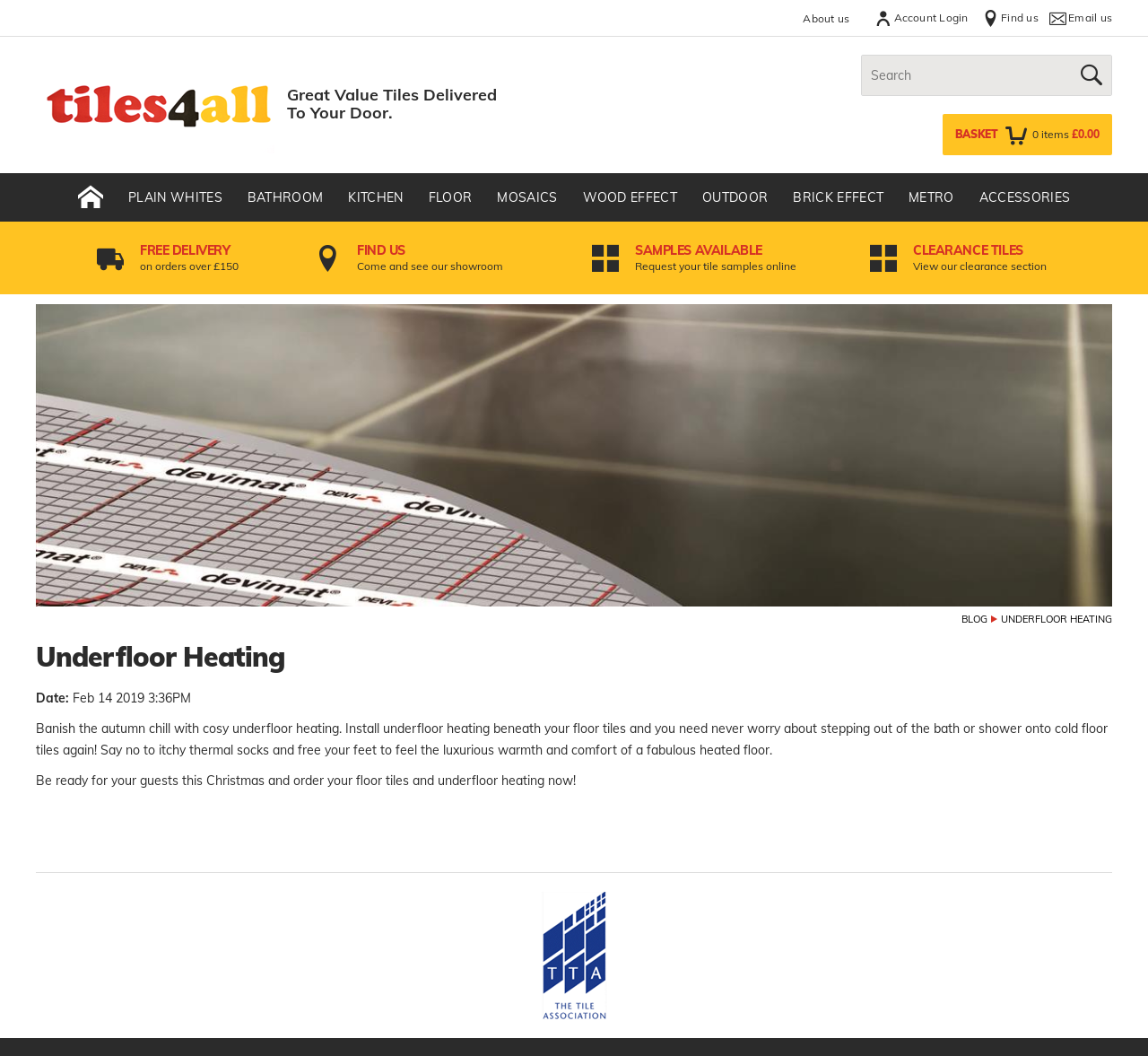Locate the bounding box coordinates of the clickable element to fulfill the following instruction: "Visit the blog". Provide the coordinates as four float numbers between 0 and 1 in the format [left, top, right, bottom].

[0.838, 0.58, 0.86, 0.592]